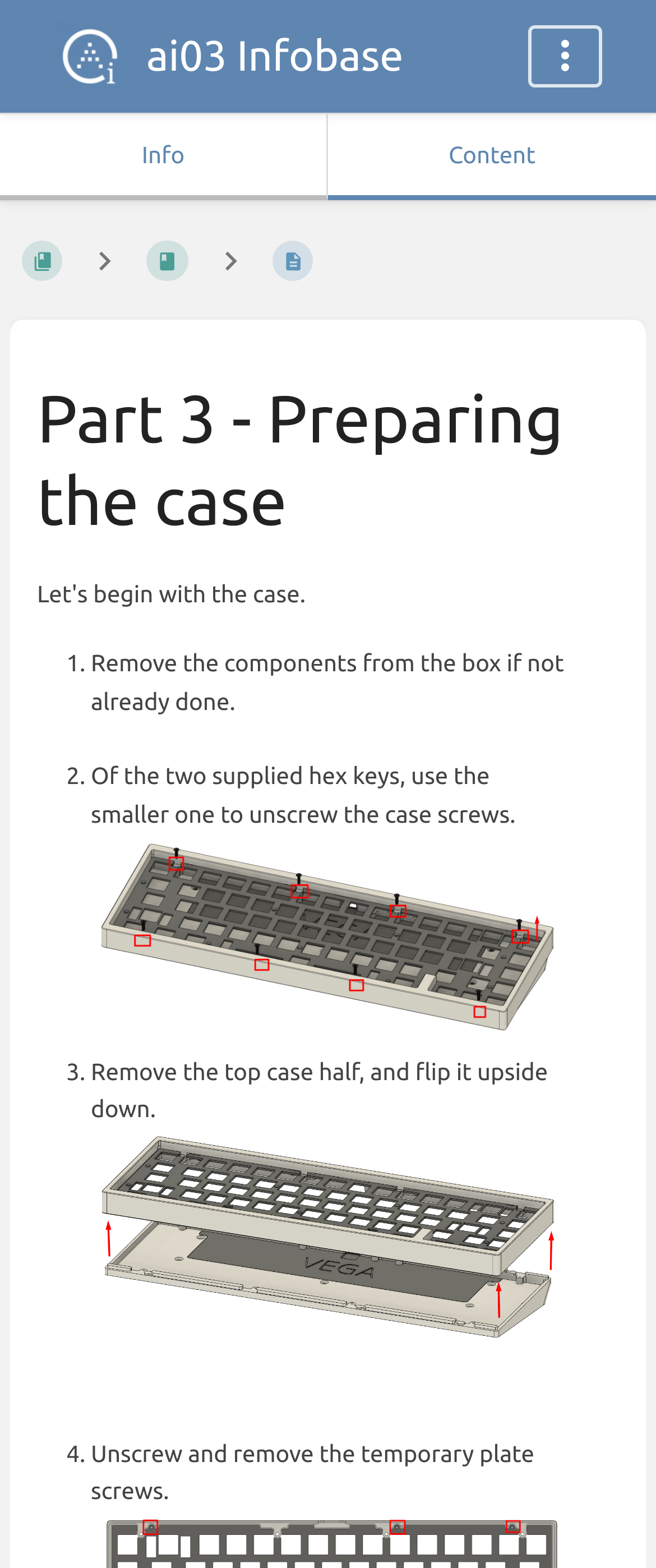Give the bounding box coordinates for this UI element: "Part 3 - Preparing the...". The coordinates should be four float numbers between 0 and 1, arranged as [left, top, right, bottom].

[0.397, 0.146, 0.495, 0.187]